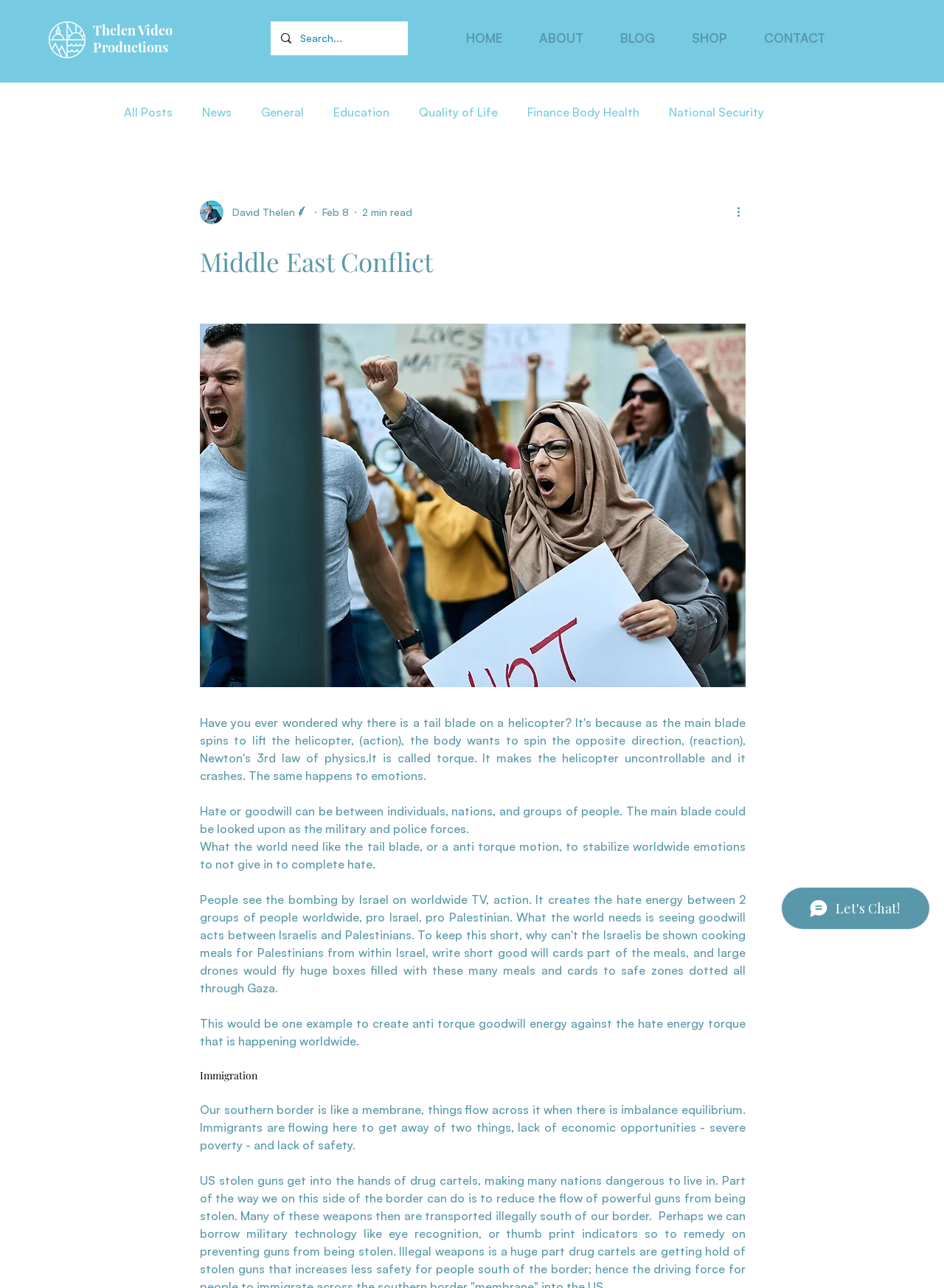Respond with a single word or phrase:
What is the author's analogy for the southern border?

a membrane